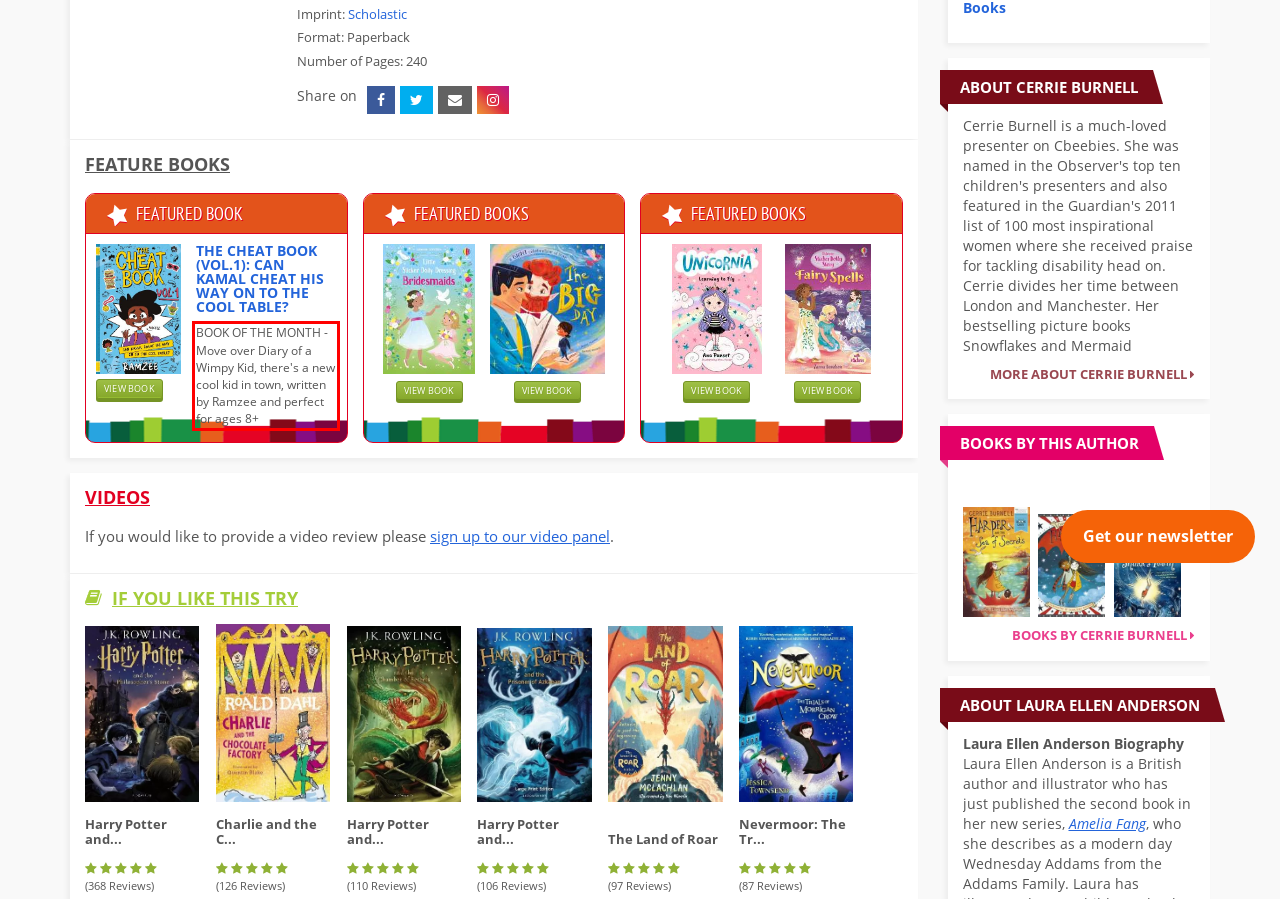From the provided screenshot, extract the text content that is enclosed within the red bounding box.

BOOK OF THE MONTH - Move over Diary of a Wimpy Kid, there's a new cool kid in town, written by Ramzee and perfect for ages 8+